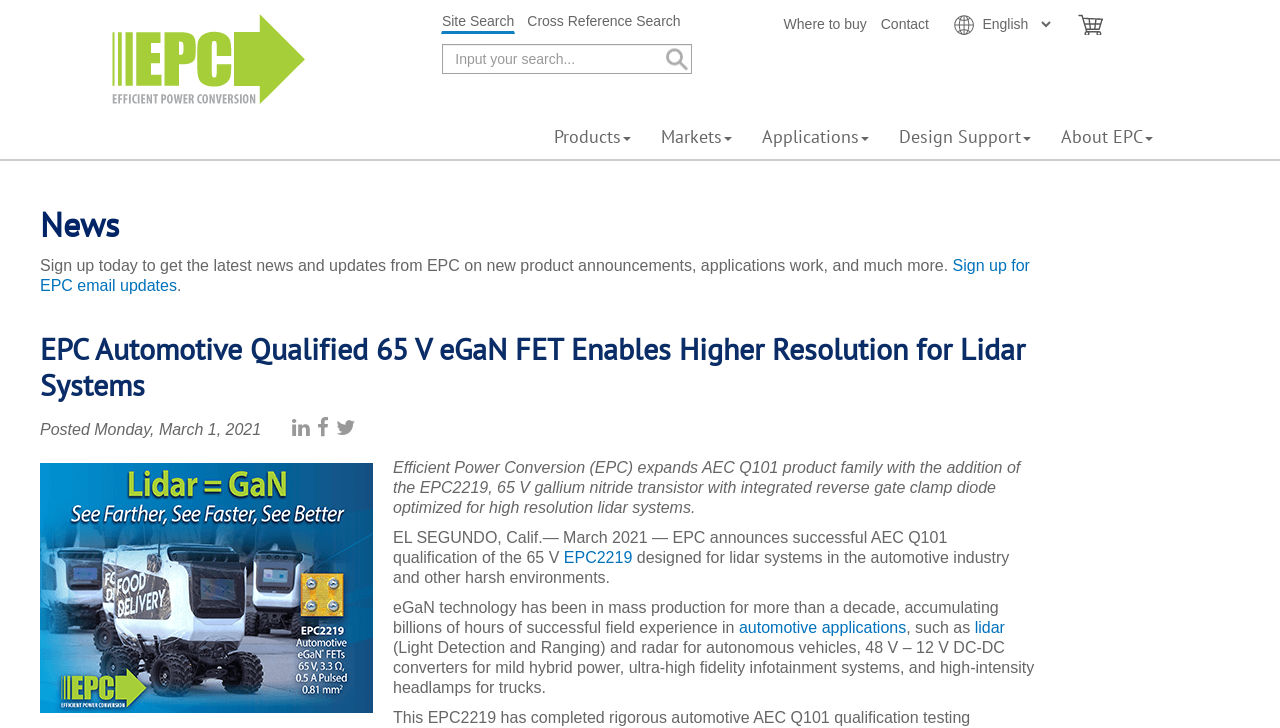Identify the bounding box coordinates for the UI element mentioned here: "aria-label="search button" name="search button"". Provide the coordinates as four float values between 0 and 1, i.e., [left, top, right, bottom].

[0.517, 0.066, 0.538, 0.098]